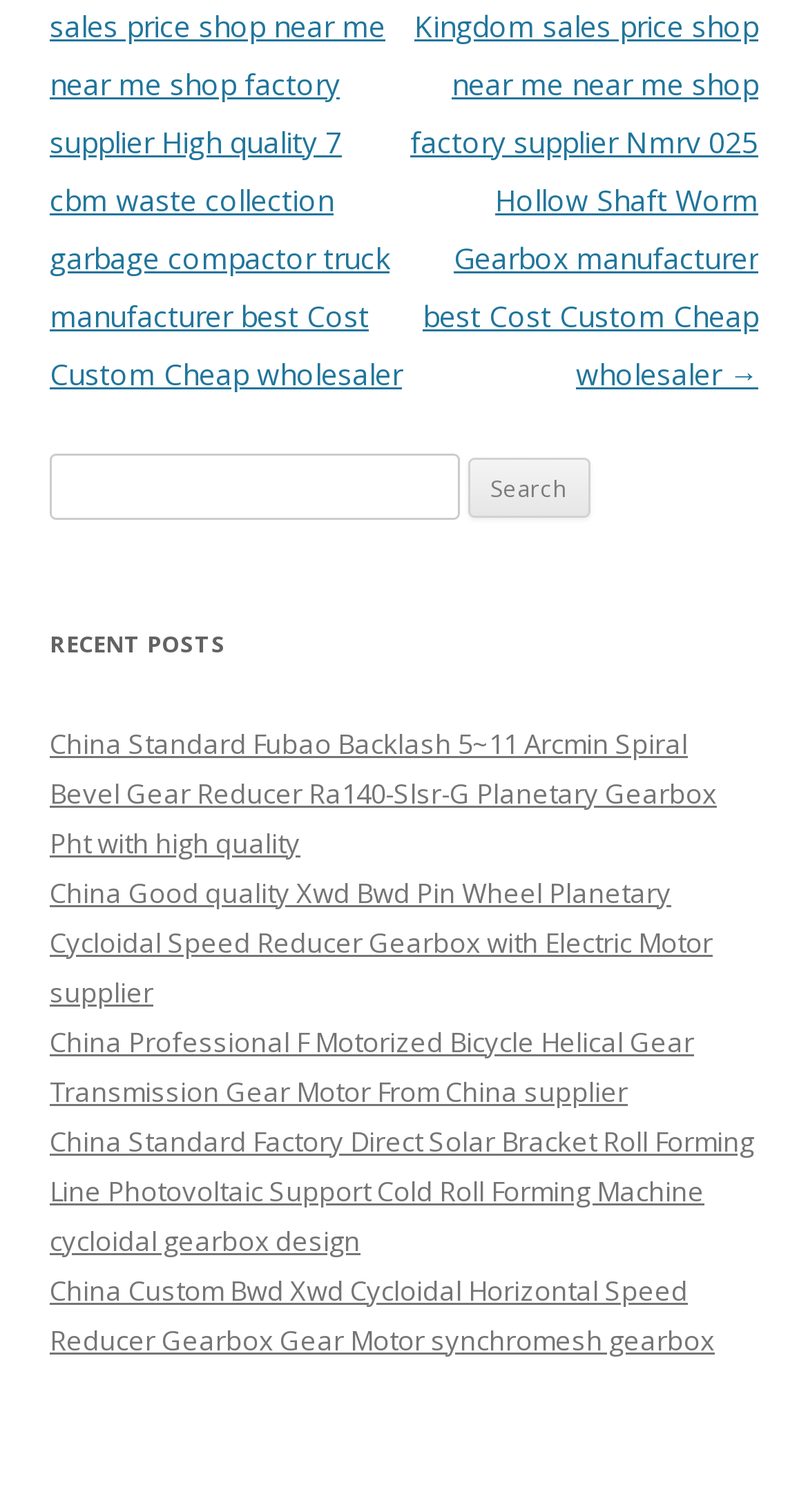What is the theme of the posts listed on the webpage?
Give a comprehensive and detailed explanation for the question.

The posts listed on the webpage are related to industrial machinery, specifically gearboxes and reducers. The descriptions of the posts mention technical specifications and features of these machines, suggesting that the theme of the posts is industrial machinery.